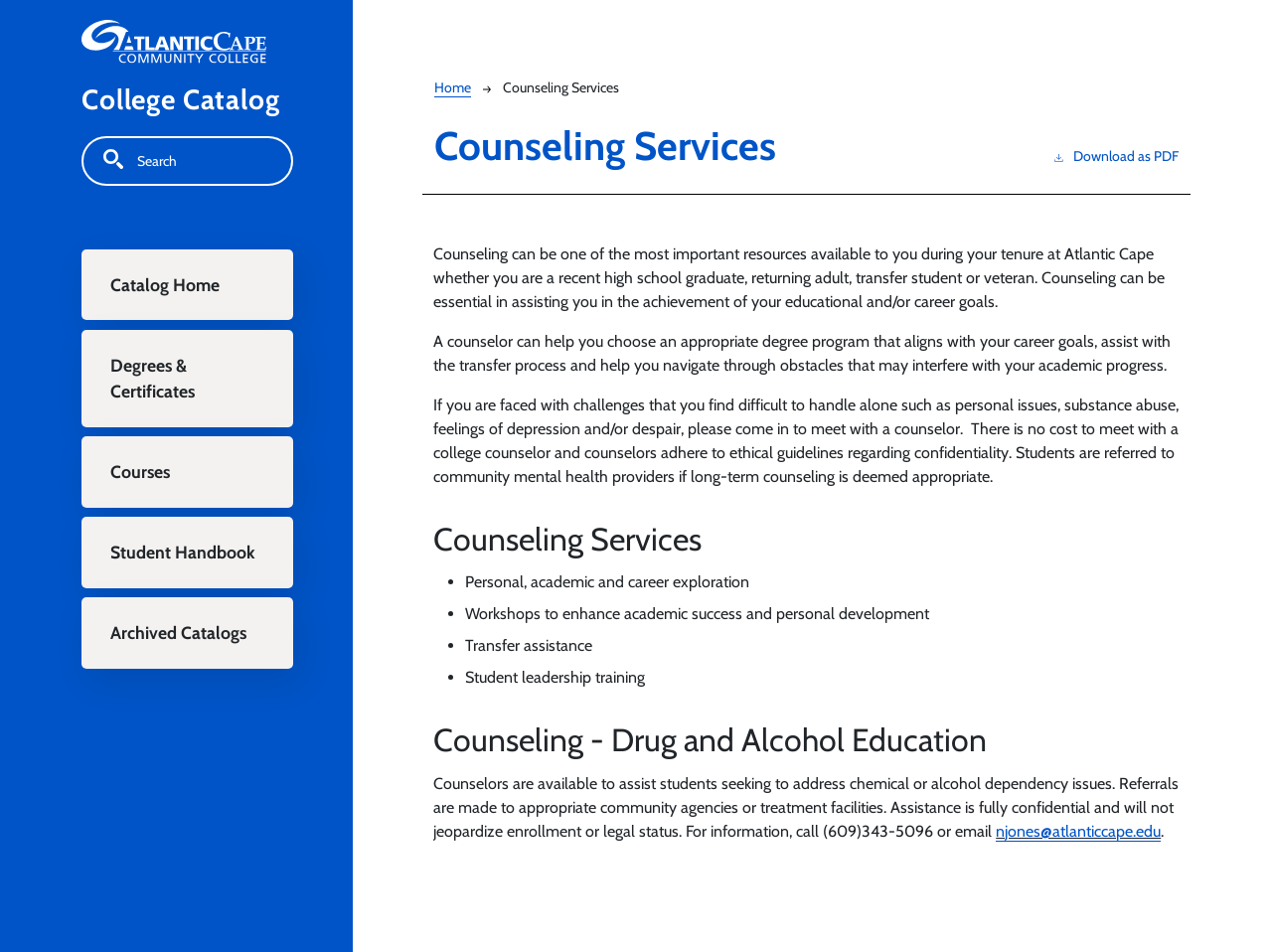Carefully observe the image and respond to the question with a detailed answer:
What can a counselor help with?

Based on the webpage, a counselor can help students choose an appropriate degree program that aligns with their career goals. This is mentioned in the section describing the role of counseling services.